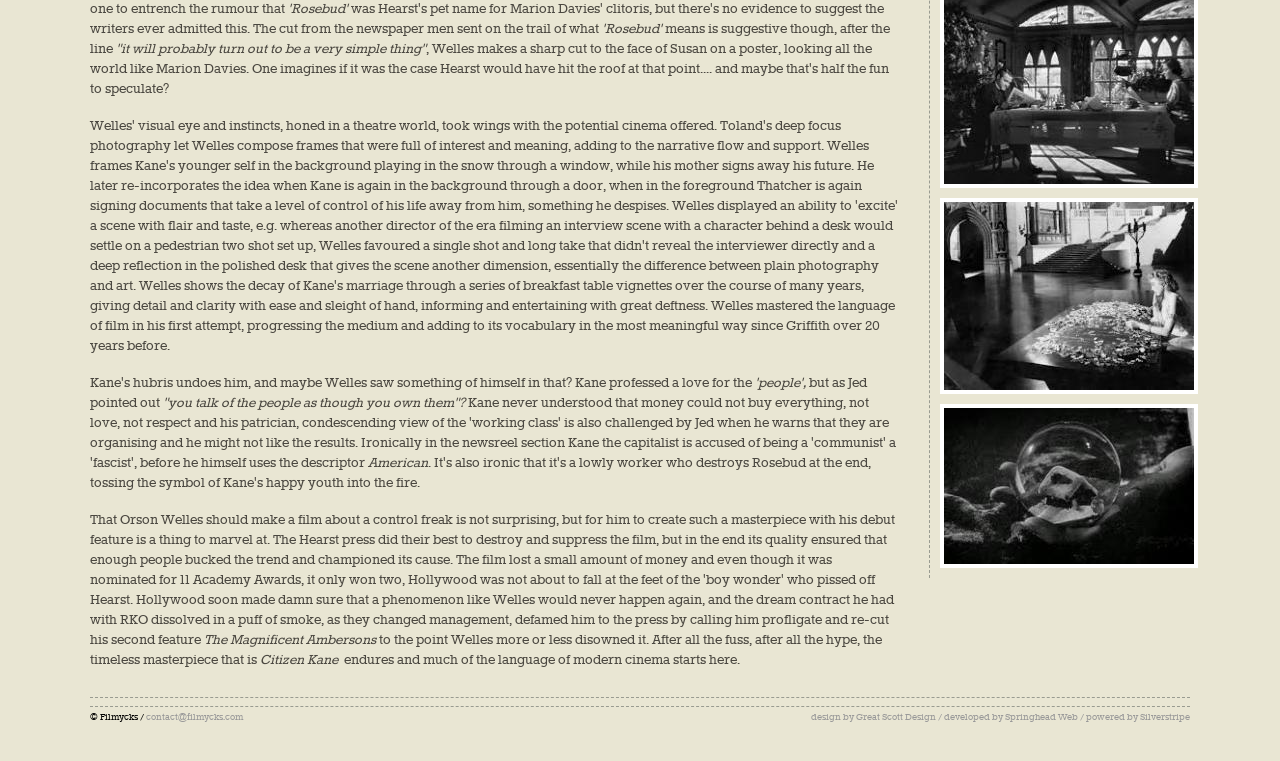What is the name of the movie mentioned?
Refer to the screenshot and respond with a concise word or phrase.

Citizen Kane